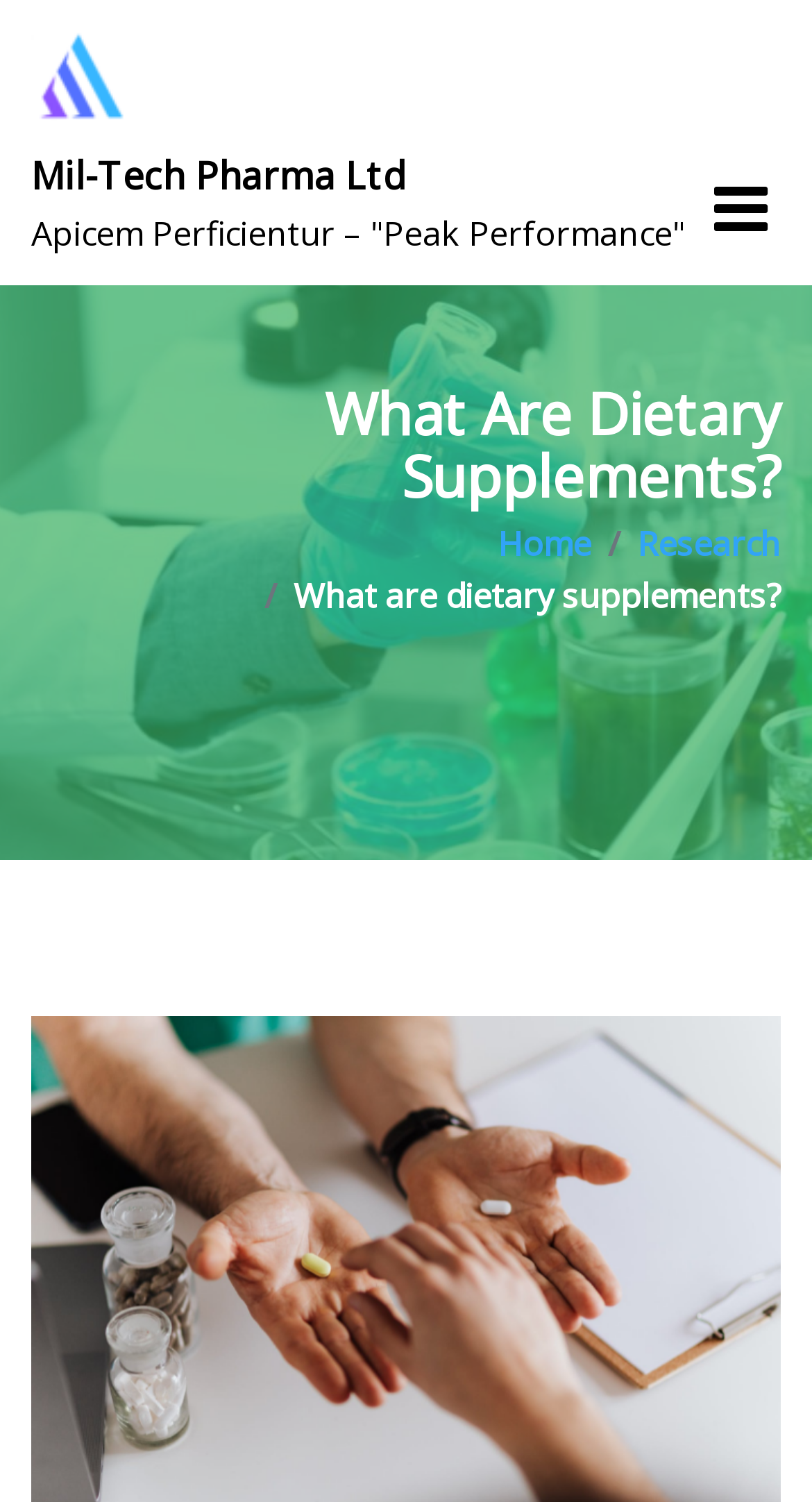Please determine the main heading text of this webpage.

Mil-Tech Pharma Ltd